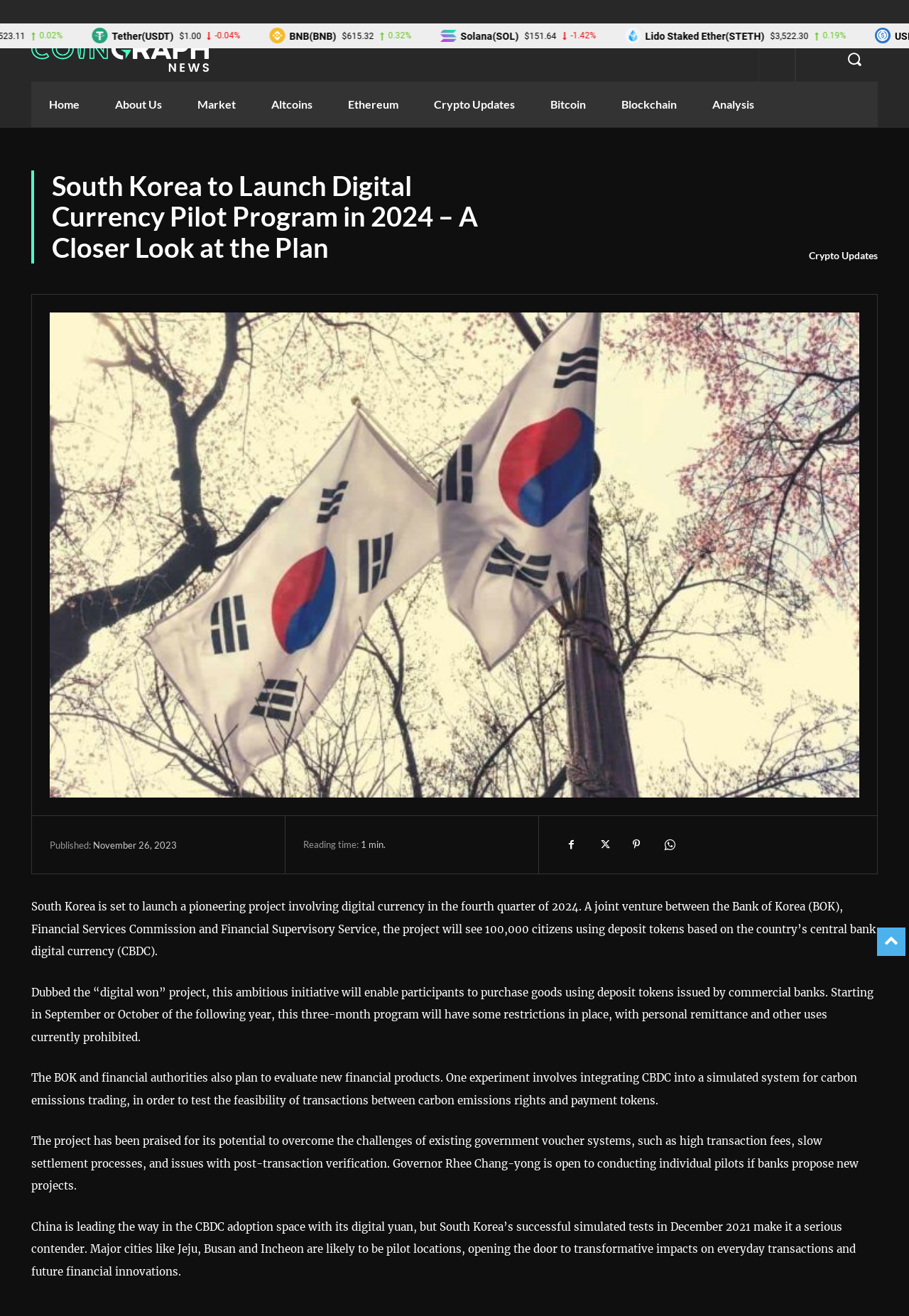Can you specify the bounding box coordinates of the area that needs to be clicked to fulfill the following instruction: "Click the 'Ethereum' link"?

[0.363, 0.062, 0.458, 0.096]